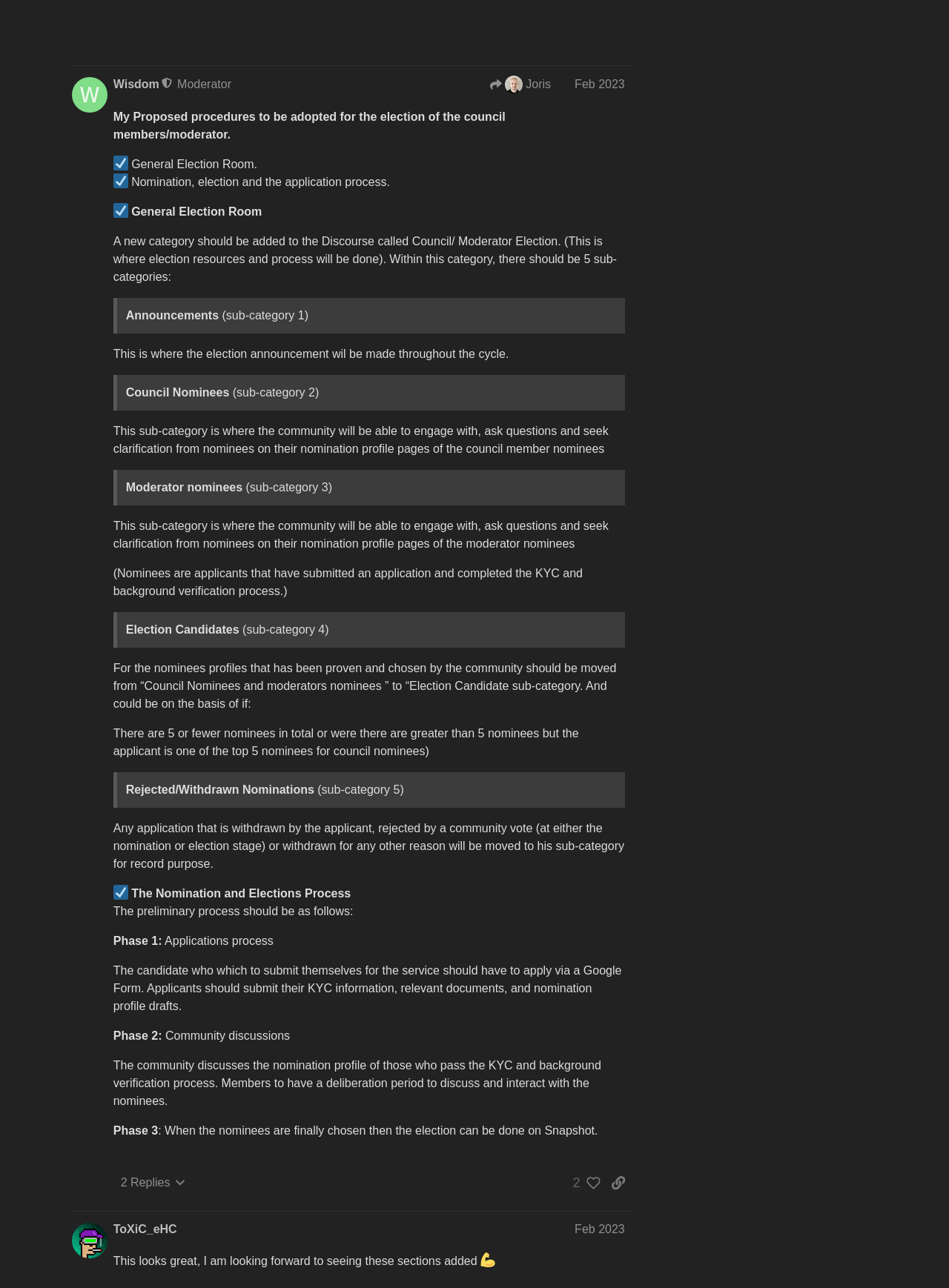Show the bounding box coordinates for the element that needs to be clicked to execute the following instruction: "Copy a link to the post by Hodlerboi". Provide the coordinates in the form of four float numbers between 0 and 1, i.e., [left, top, right, bottom].

[0.637, 0.699, 0.667, 0.719]